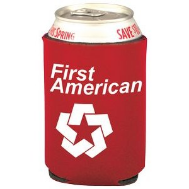Describe the image thoroughly.

This image features a promotional "BEST Coolie," designed to keep beverages cold while offering a customizable branding opportunity. The coolie is bright red and prominently displays the text "First American" in white, alongside a stylized logo or graphic that enhances its visibility and branding potential. It is shown holding a standard soda can, showcasing its practical use and appeal for events, gatherings, or marketing campaigns. As a popular product in promotional marketing, this coolie exemplifies effective advertising through functional and eye-catching design.